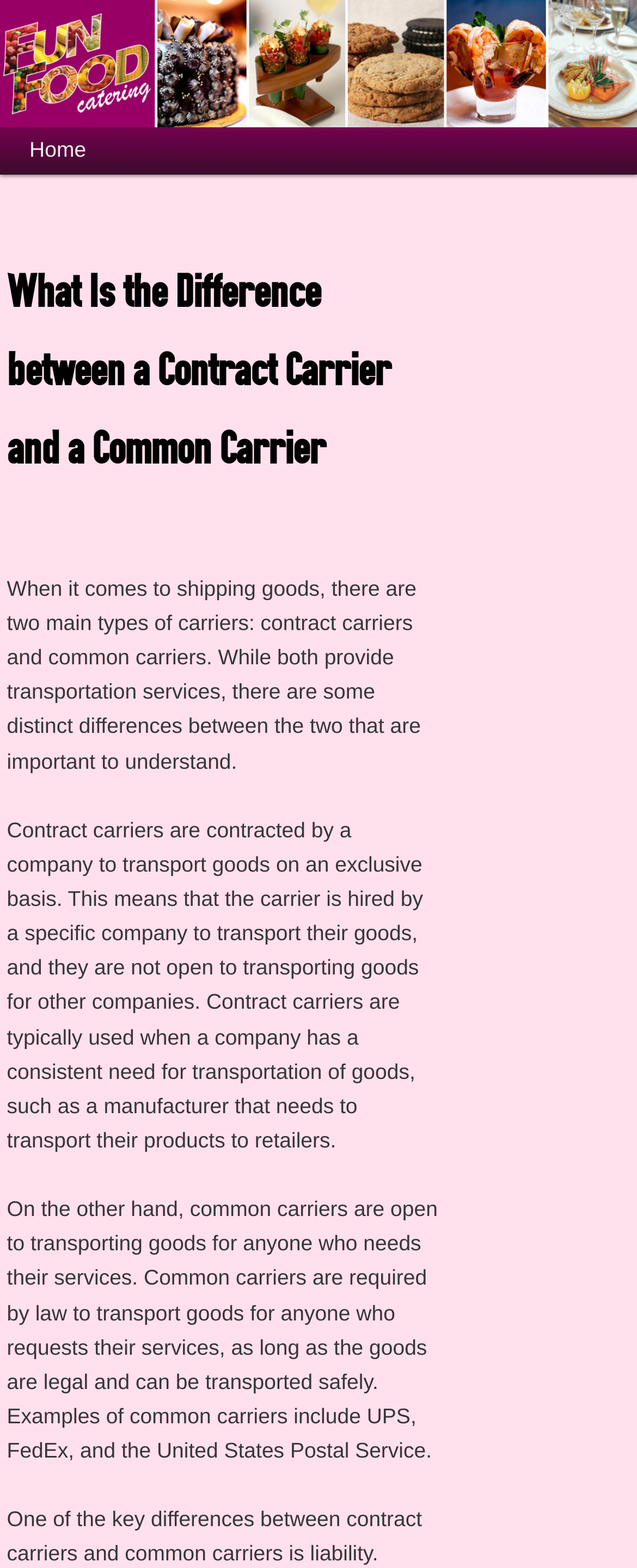What is an example of a common carrier?
Based on the image, please offer an in-depth response to the question.

According to the webpage, common carriers are open to transporting goods for anyone who needs their services, and examples of common carriers include UPS, FedEx, and the United States Postal Service.